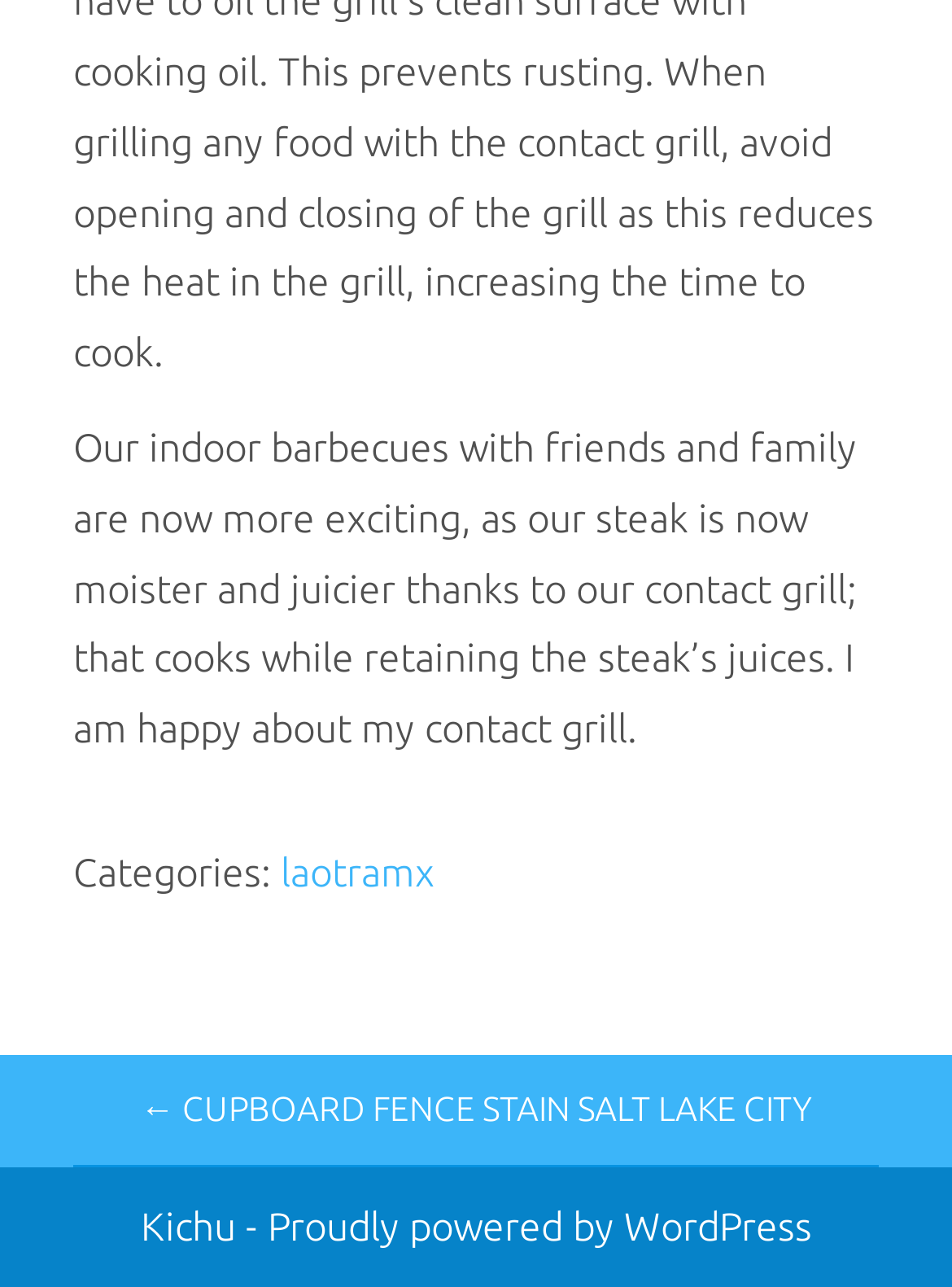What is the platform powering the website?
Based on the visual information, provide a detailed and comprehensive answer.

The text at the bottom of the webpage mentions '- Proudly powered by WordPress', which indicates that the website is powered by WordPress.